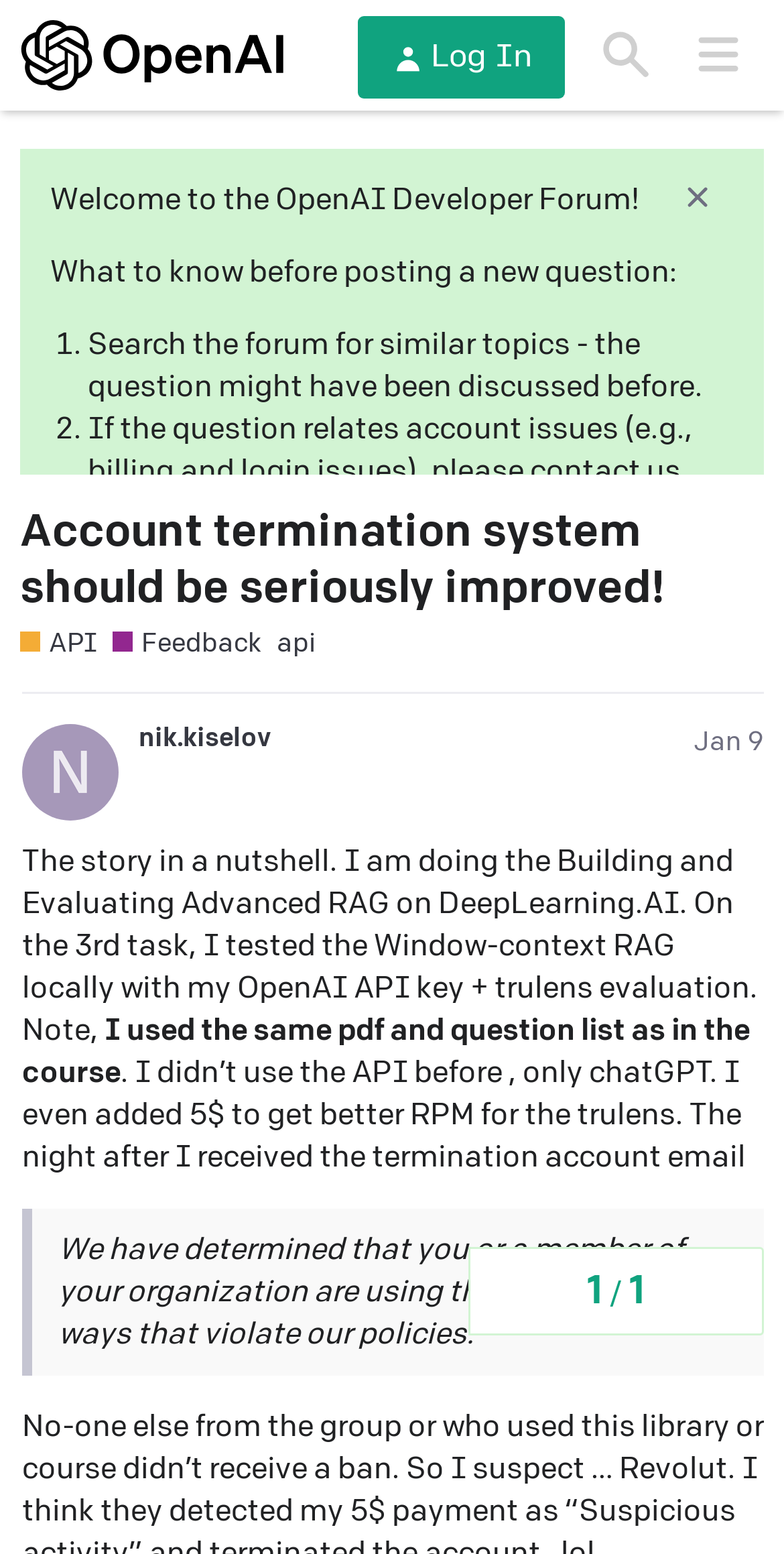Explain the webpage's design and content in an elaborate manner.

This webpage is a forum discussion page on the OpenAI Developer Forum. At the top, there is a header section with a logo and three buttons: "Log In", "Search", and a menu button. Below the header, there is a welcome message and a set of guidelines for posting questions on the forum.

The main content of the page is a discussion thread titled "Account termination system should be seriously improved!" with several posts. The thread is categorized under "API" and "Feedback" sections. The first post is from a user named "nik.kiselov" and is dated January 9. The post describes the user's experience with the Building and Evaluating Advanced RAG on DeepLearning.AI and their subsequent account termination due to violating OpenAI API policies.

The post is divided into several paragraphs, with a blockquote section that contains the termination email from OpenAI. There are no images in the main content area, but there are several icons and images in the header and navigation sections. The page also has a navigation section at the bottom, which shows the topic progress.